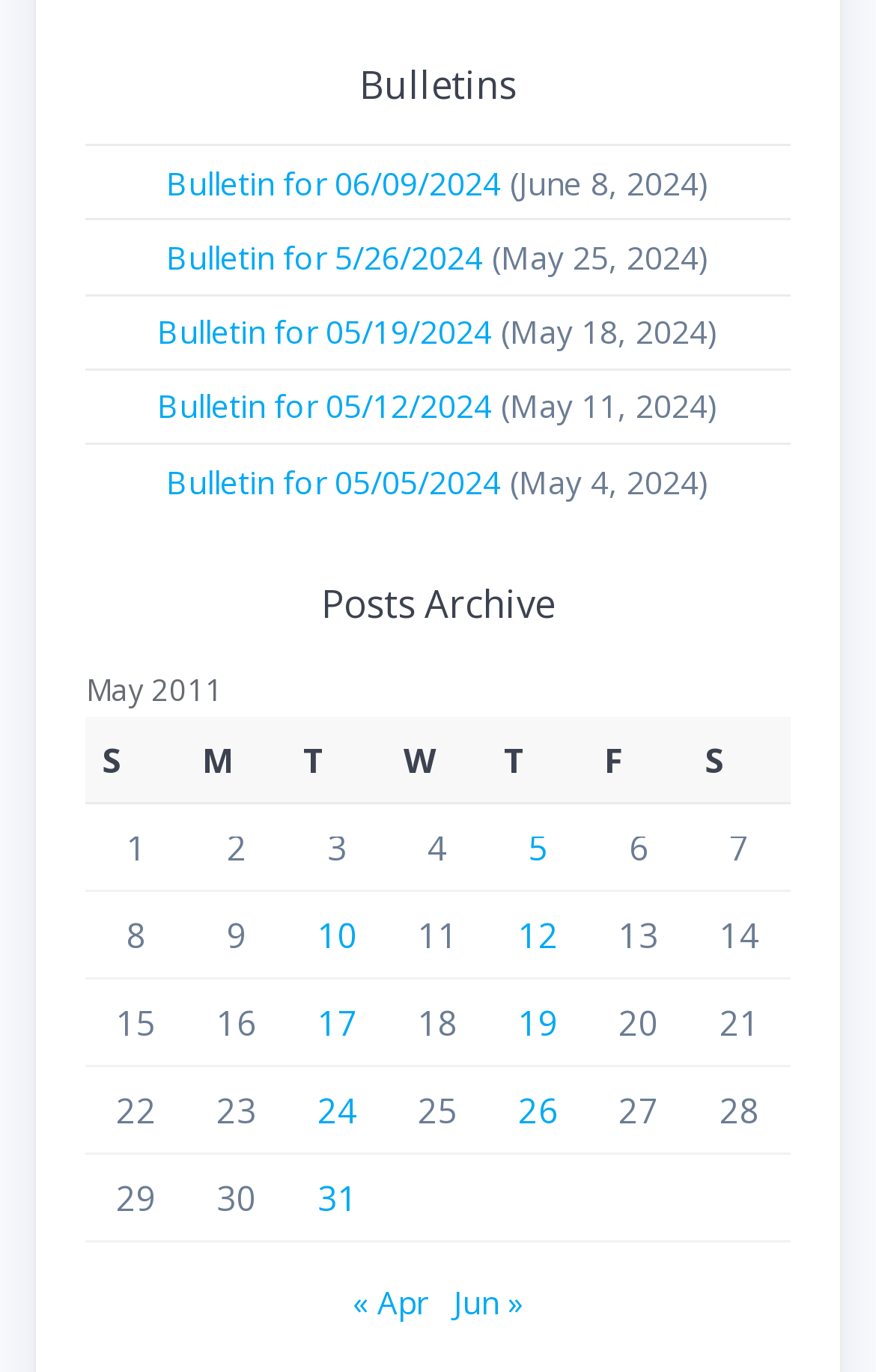Given the description: "« Apr", determine the bounding box coordinates of the UI element. The coordinates should be formatted as four float numbers between 0 and 1, [left, top, right, bottom].

[0.403, 0.934, 0.487, 0.965]